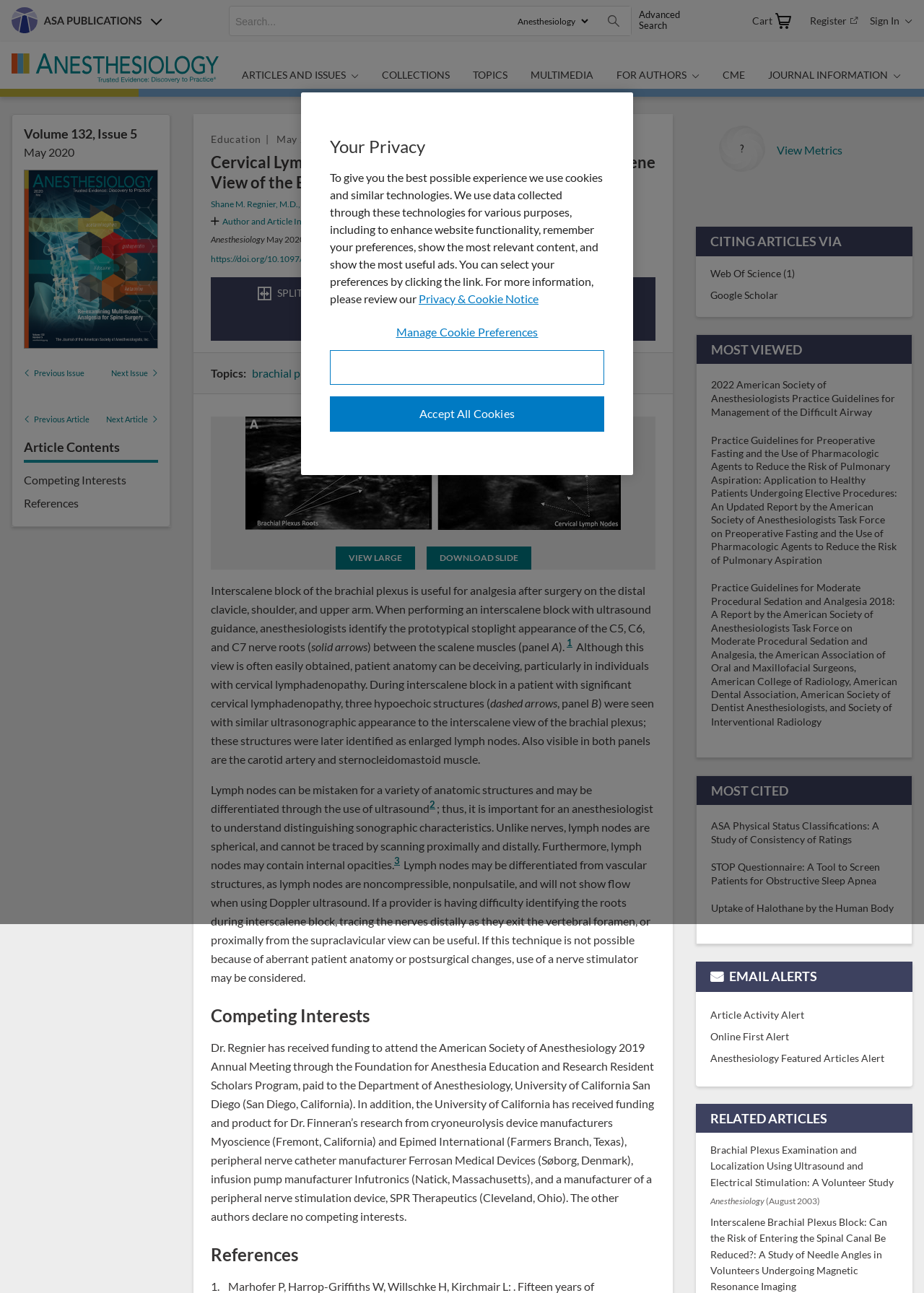Determine the bounding box coordinates for the HTML element mentioned in the following description: "Privacy & Cookie Notice". The coordinates should be a list of four floats ranging from 0 to 1, represented as [left, top, right, bottom].

[0.453, 0.226, 0.583, 0.236]